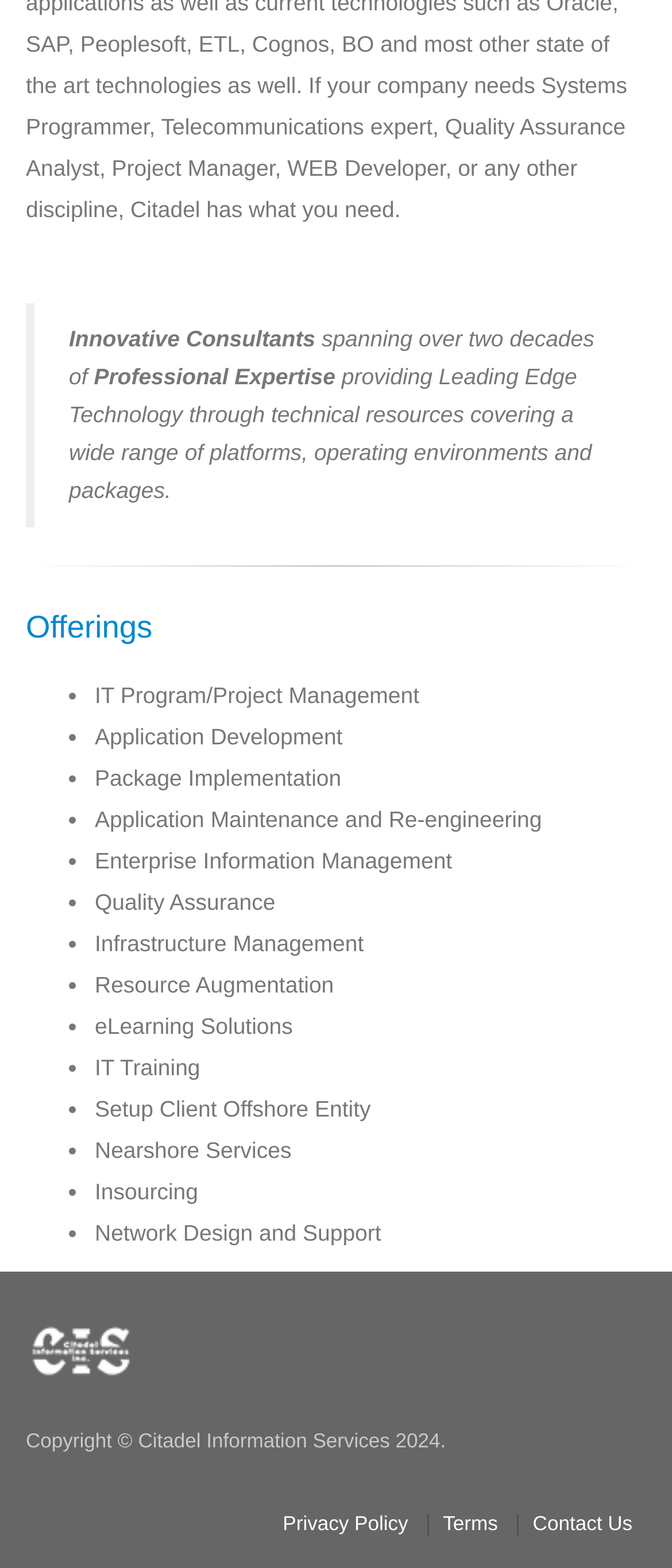Please look at the image and answer the question with a detailed explanation: What is the purpose of the separator element on the webpage?

The separator element is a horizontal line that separates the company description from the offerings section, providing a visual distinction between the two sections.